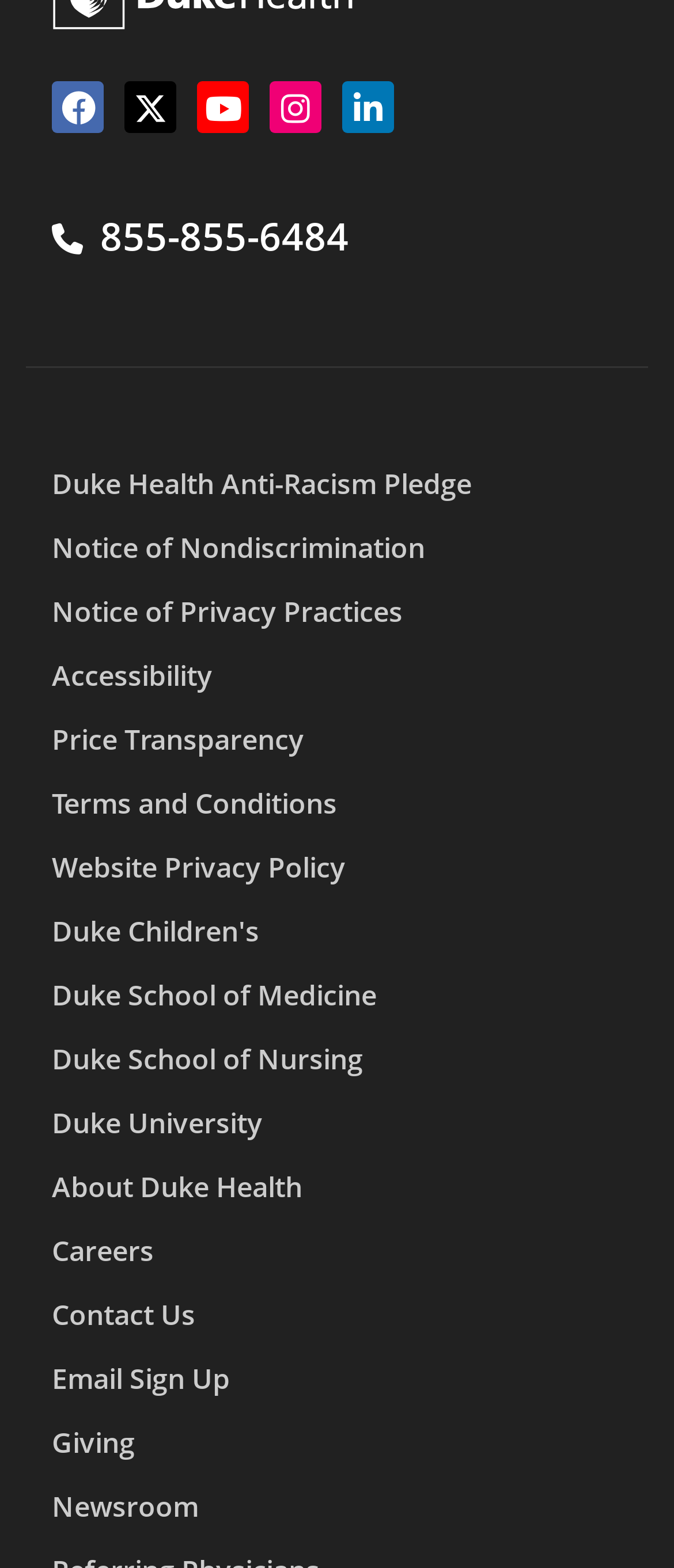Find the bounding box coordinates of the element to click in order to complete this instruction: "view terms and conditions". The bounding box coordinates must be four float numbers between 0 and 1, denoted as [left, top, right, bottom].

[0.077, 0.501, 0.5, 0.525]